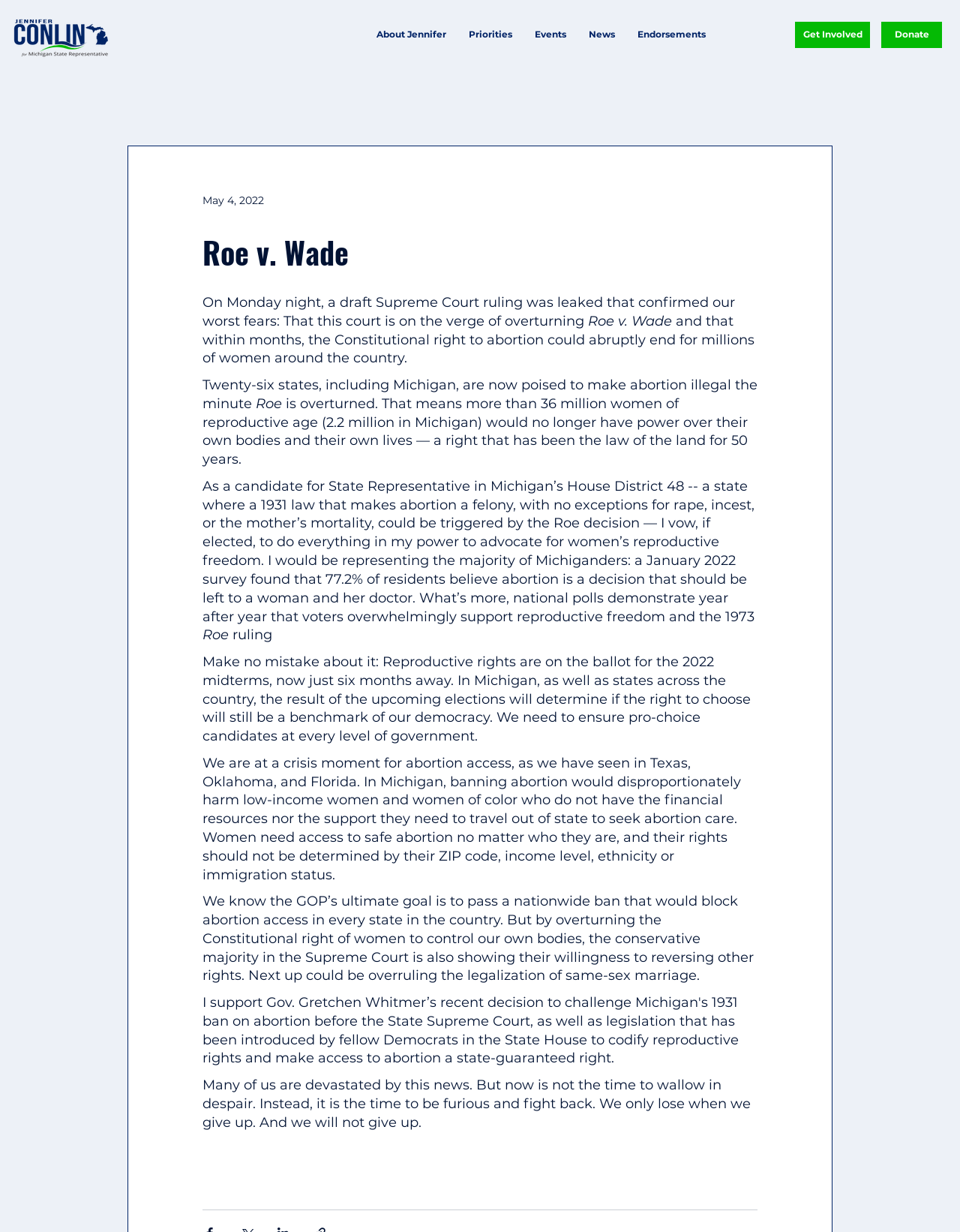What is the name of the candidate?
Please provide a comprehensive answer based on the contents of the image.

The name of the candidate can be inferred from the logo image 'Jennifer_Conlin_vertical_logo_rgb_forMI_stateoutline_fullcolor.png' at the top of the webpage, which suggests that the webpage is related to Jennifer Conlin's campaign or organization.